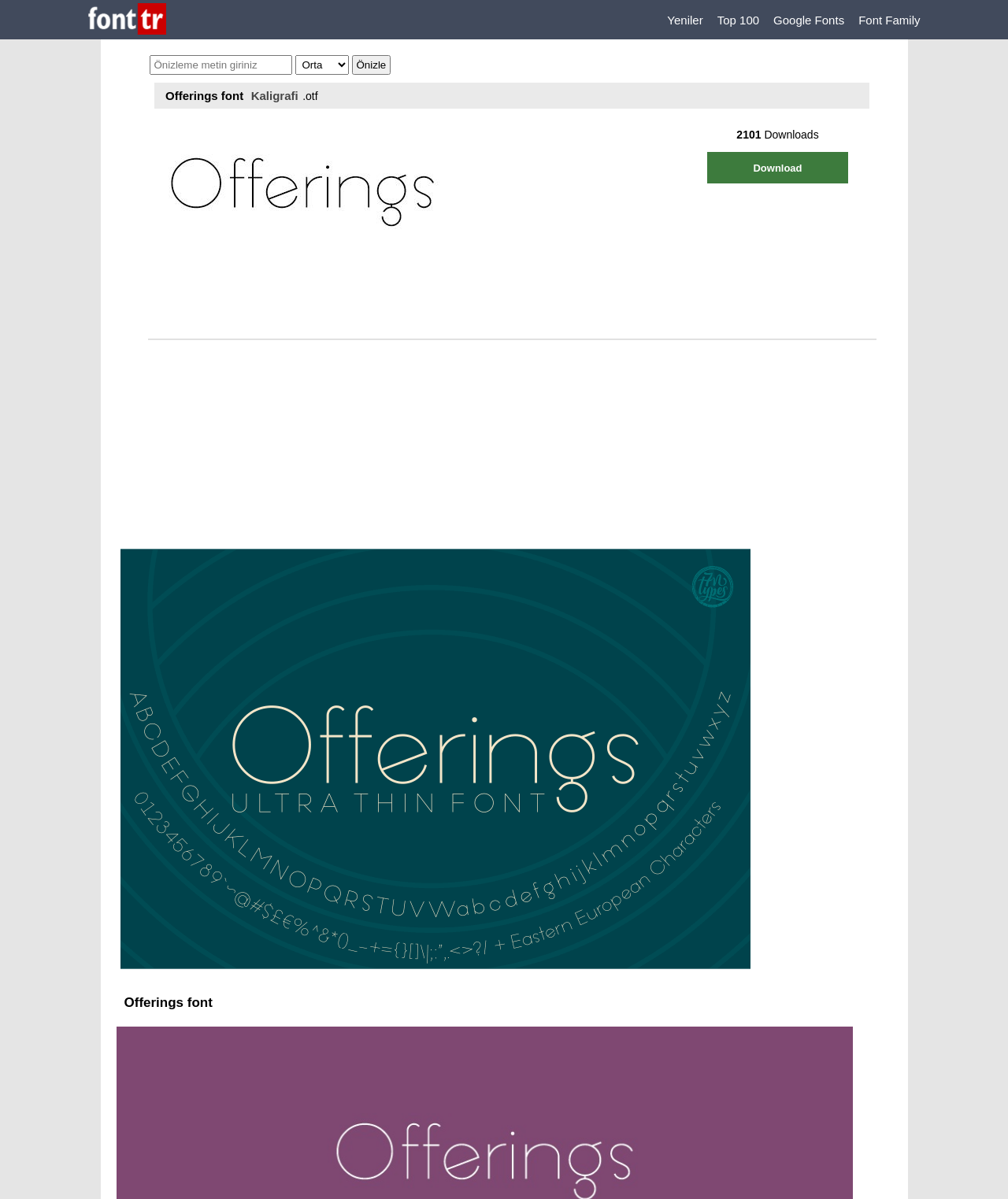Locate the bounding box of the UI element described by: "Download" in the given webpage screenshot.

[0.702, 0.127, 0.841, 0.153]